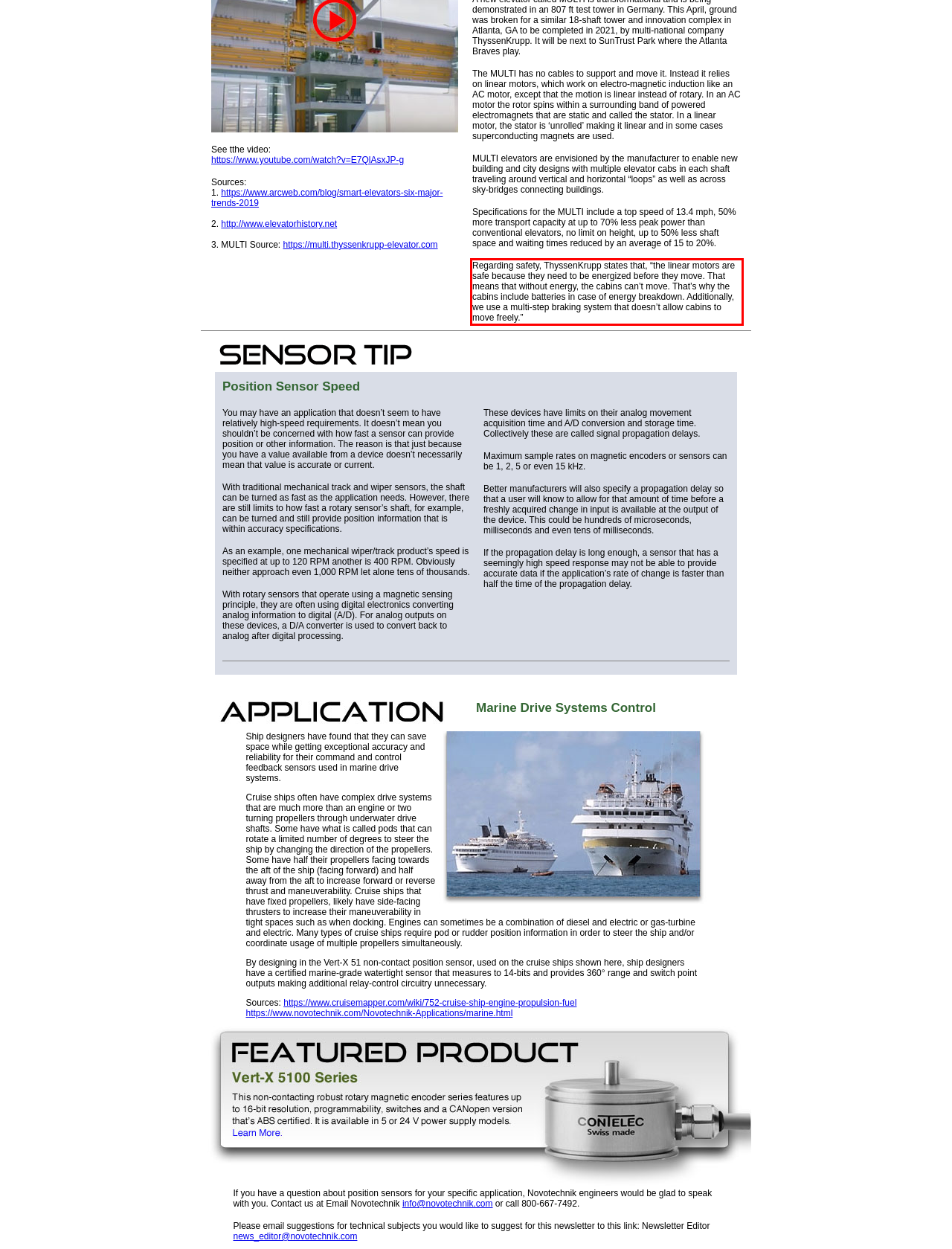Given the screenshot of the webpage, identify the red bounding box, and recognize the text content inside that red bounding box.

Regarding safety, ThyssenKrupp states that, “the linear motors are safe because they need to be energized before they move. That means that without energy, the cabins can’t move. That’s why the cabins include batteries in case of energy breakdown. Additionally, we use a multi-step braking system that doesn’t allow cabins to move freely.”